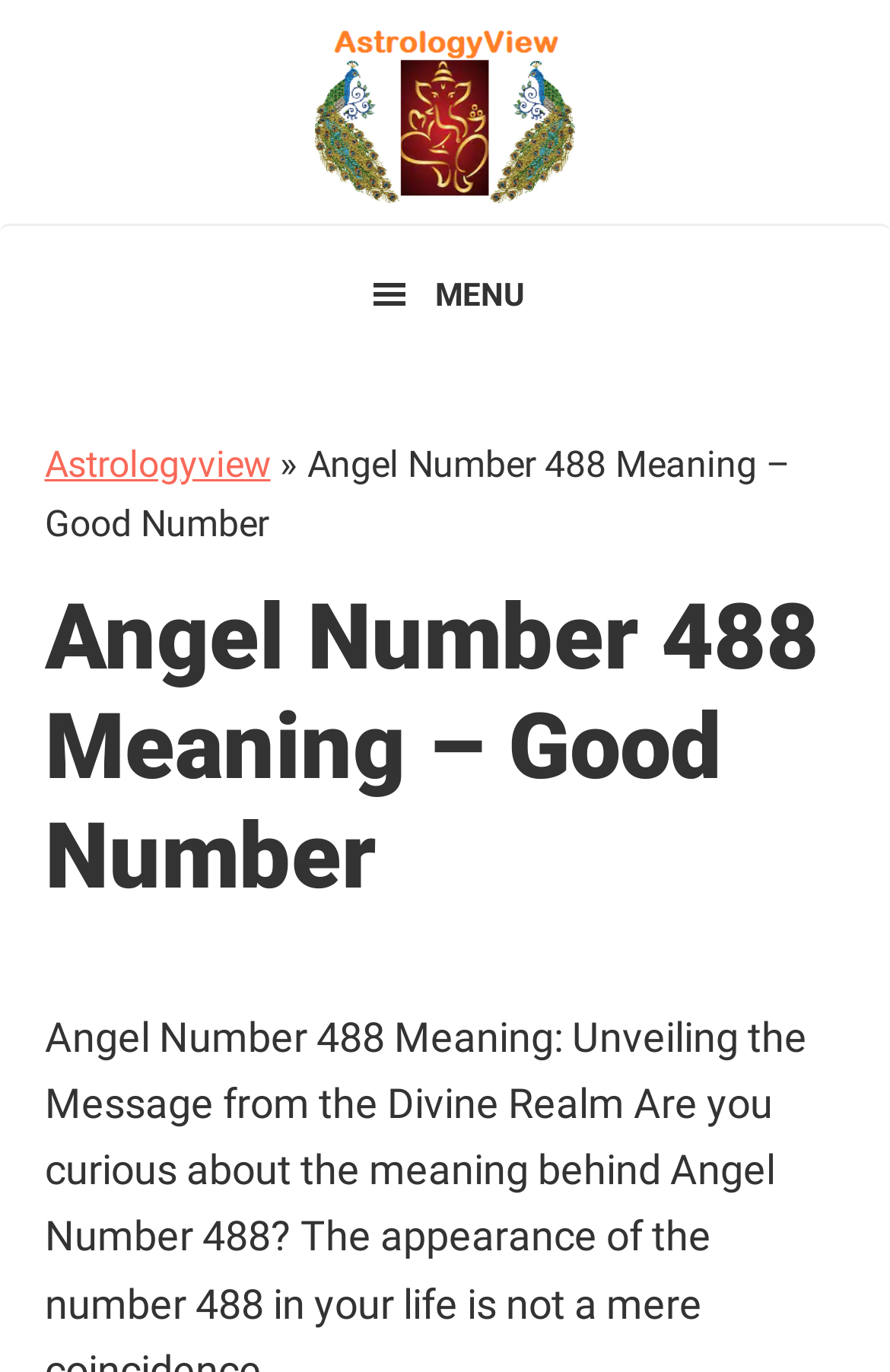Using the element description: "Astrologyview", determine the bounding box coordinates for the specified UI element. The coordinates should be four float numbers between 0 and 1, [left, top, right, bottom].

[0.05, 0.322, 0.304, 0.353]